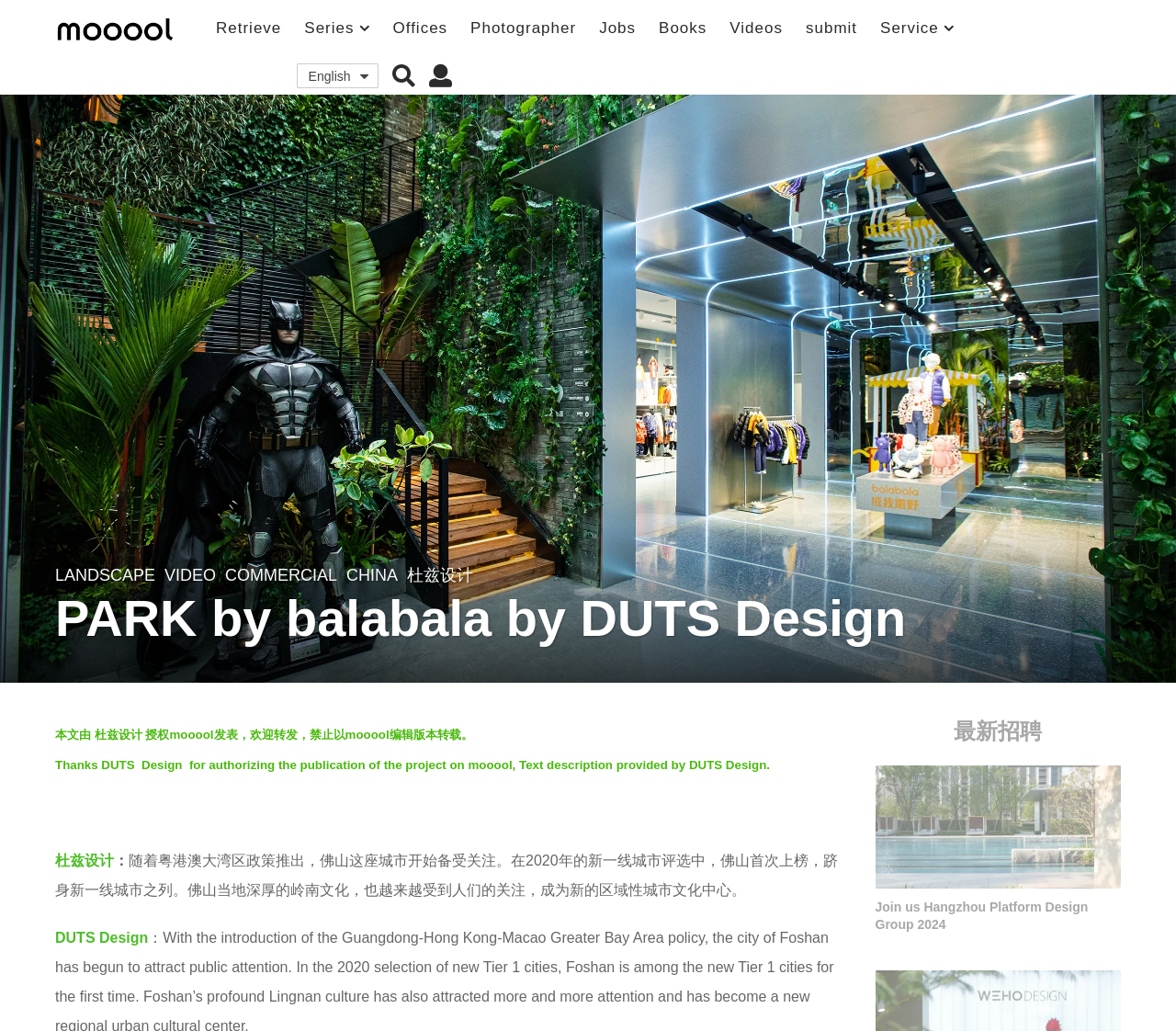Locate the bounding box coordinates of the clickable region necessary to complete the following instruction: "Read the article about PARK by balabala by DUTS Design". Provide the coordinates in the format of four float numbers between 0 and 1, i.e., [left, top, right, bottom].

[0.047, 0.573, 0.953, 0.626]